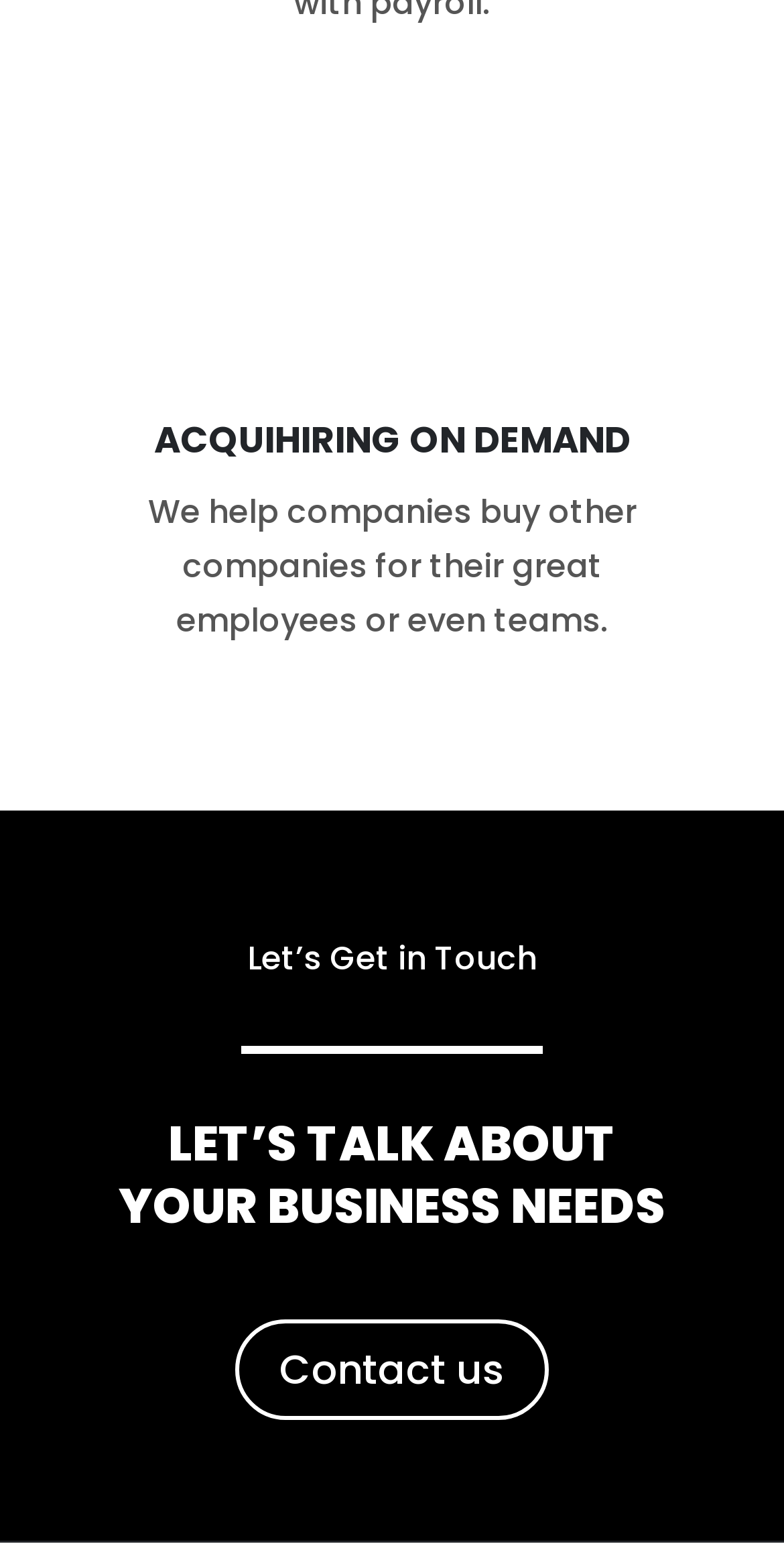How many links are there on this page? Based on the screenshot, please respond with a single word or phrase.

3